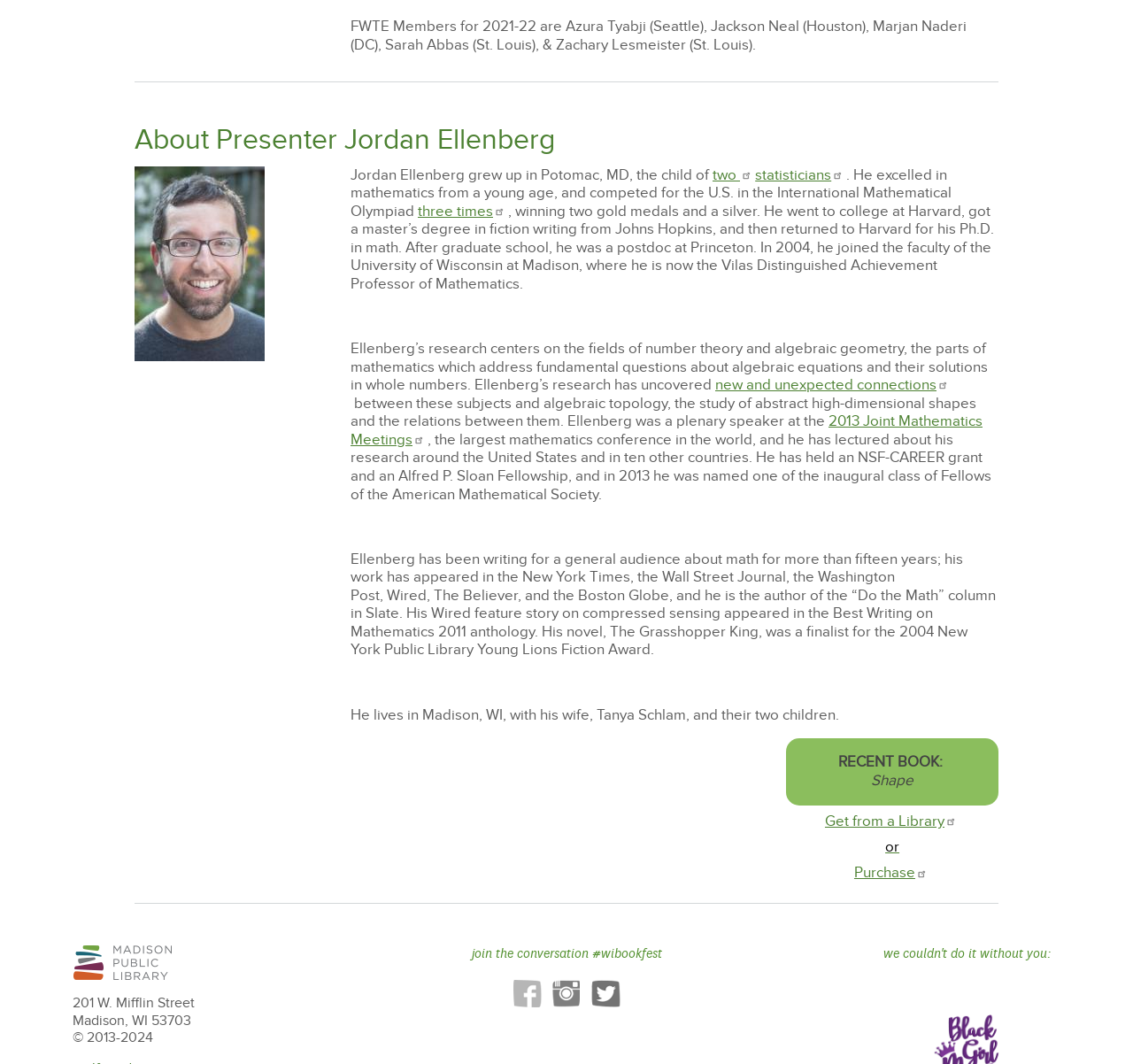Identify the bounding box coordinates for the element that needs to be clicked to fulfill this instruction: "Read more about the book Shape". Provide the coordinates in the format of four float numbers between 0 and 1: [left, top, right, bottom].

[0.769, 0.724, 0.806, 0.742]